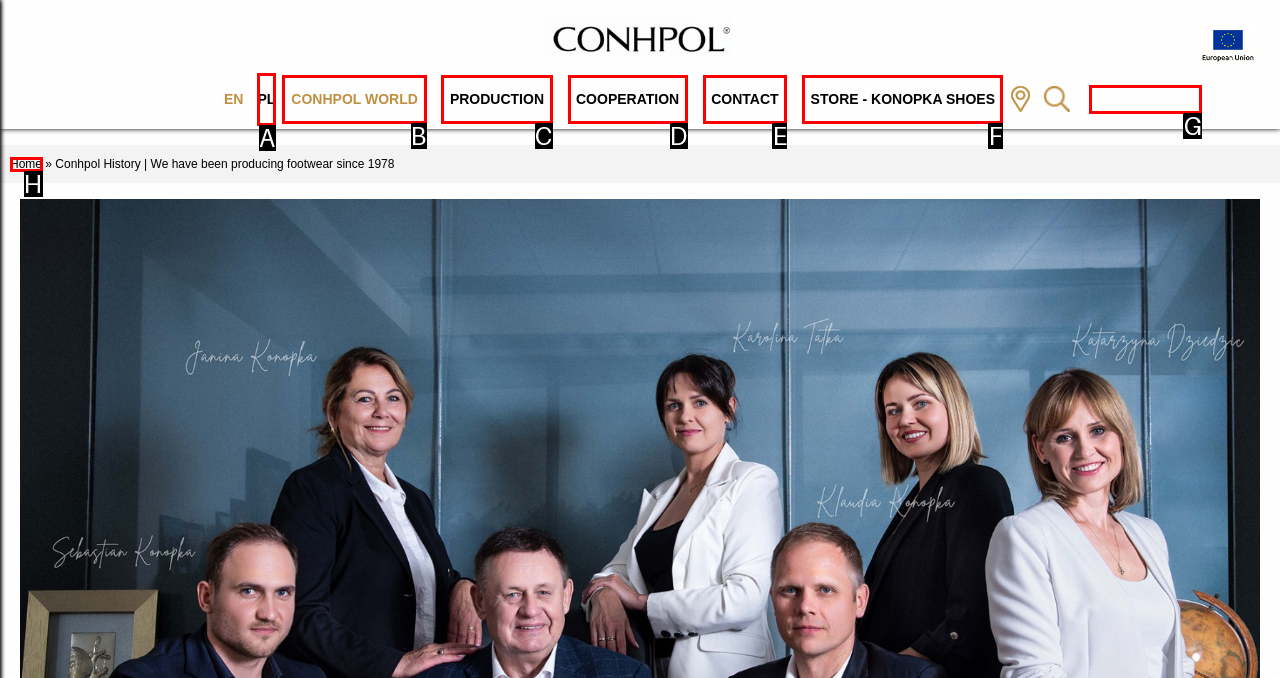Tell me which element should be clicked to achieve the following objective: Visit Conhpol World
Reply with the letter of the correct option from the displayed choices.

B